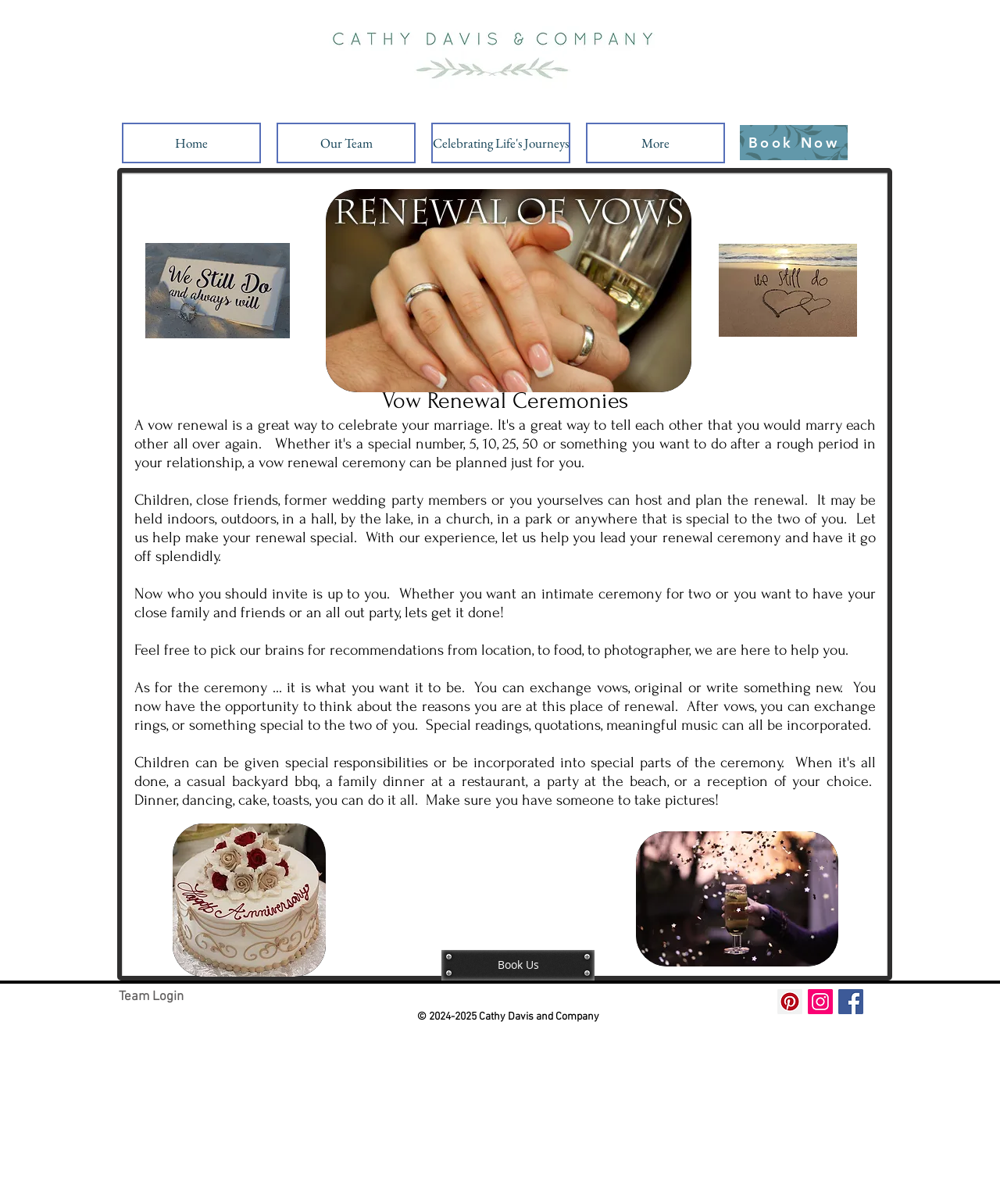Could you provide the bounding box coordinates for the portion of the screen to click to complete this instruction: "Log in to the team portal"?

[0.119, 0.822, 0.184, 0.835]